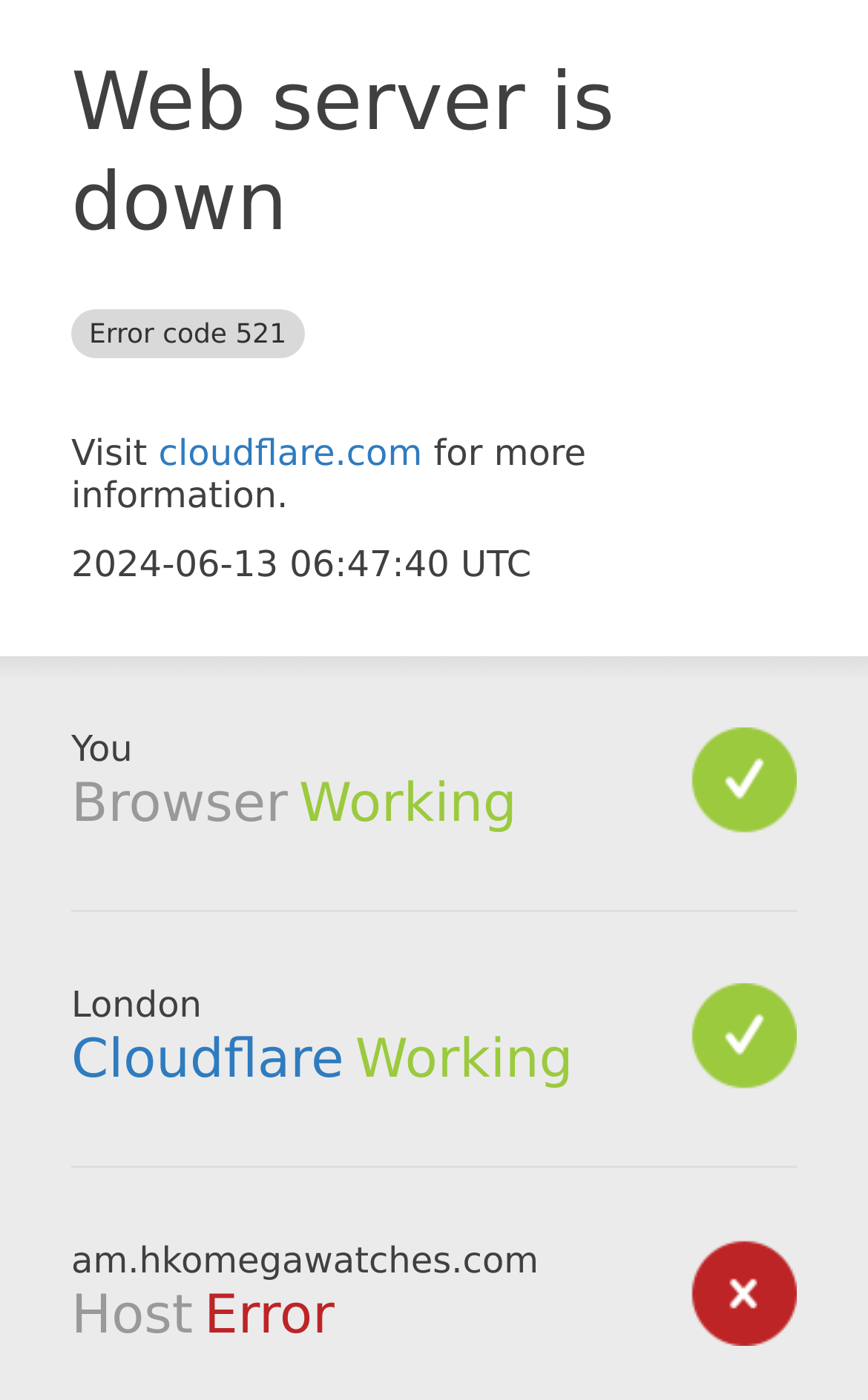Identify the title of the webpage and provide its text content.

Web server is down Error code 521